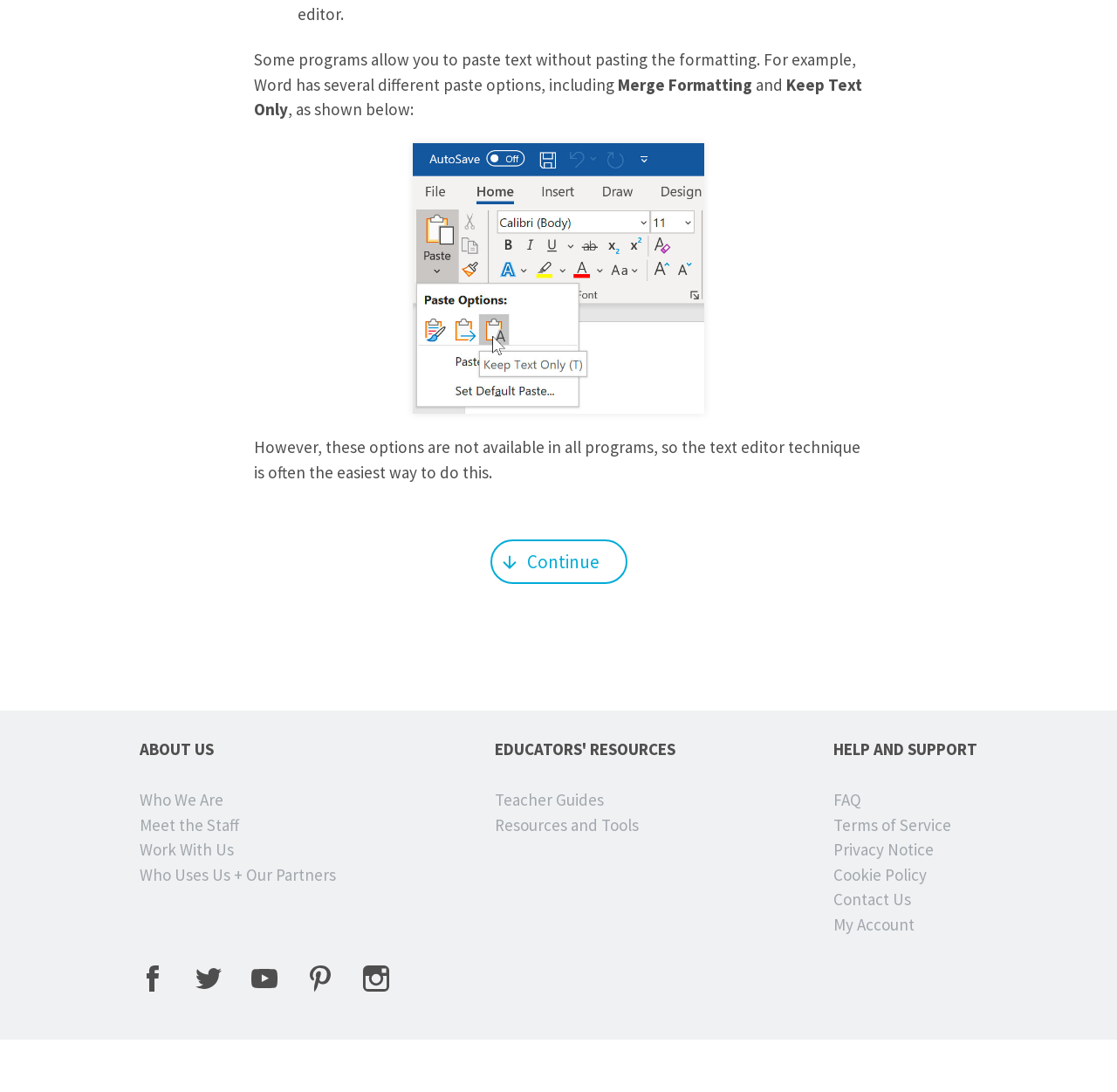Respond concisely with one word or phrase to the following query:
What type of resources are listed under 'EDUCATORS' RESOURCES'?

Teacher Guides and Tools